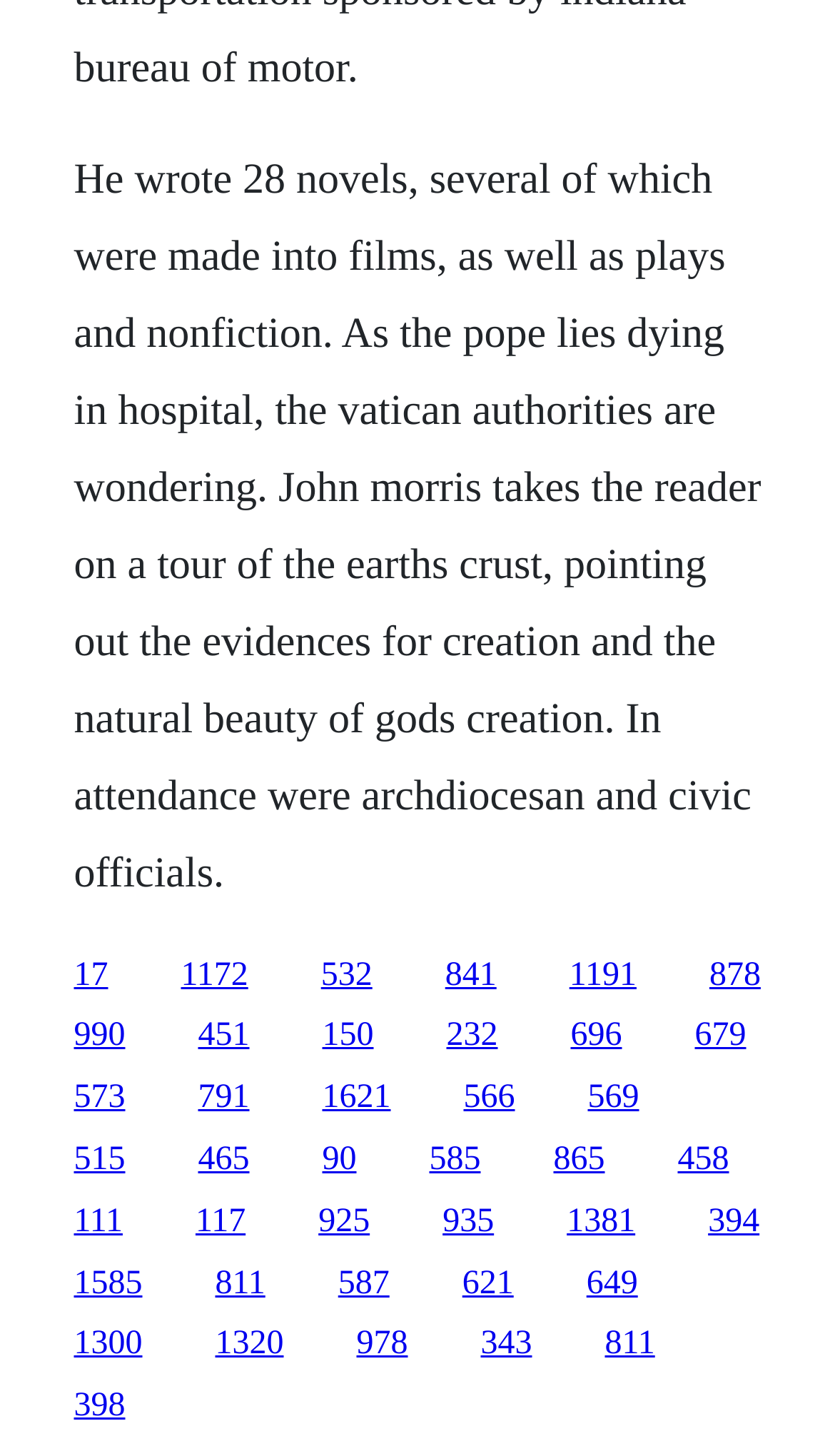Please find the bounding box coordinates of the element that needs to be clicked to perform the following instruction: "Go to the page 1585". The bounding box coordinates should be four float numbers between 0 and 1, represented as [left, top, right, bottom].

[0.088, 0.868, 0.171, 0.893]